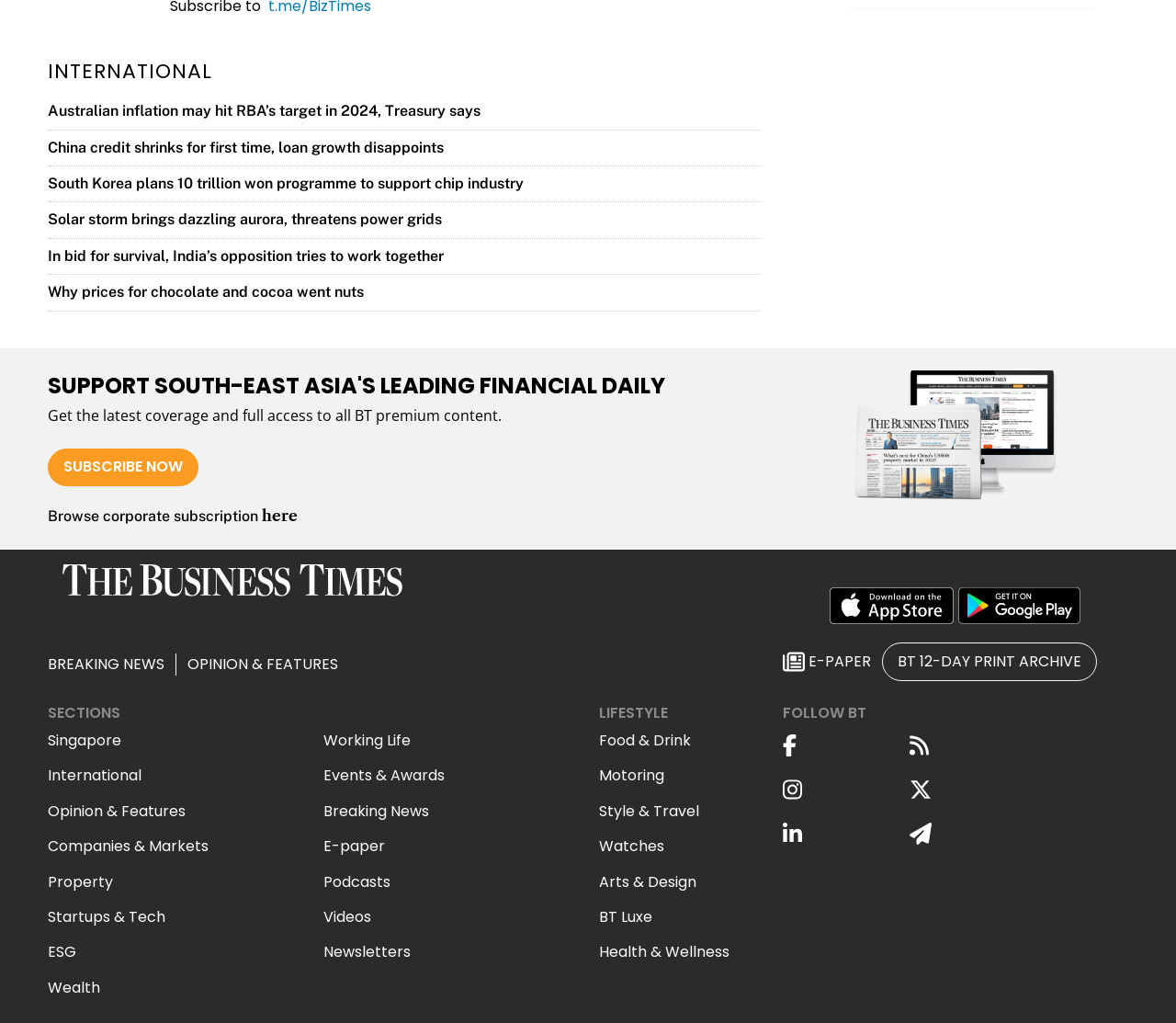What is the target of Australian inflation?
Answer the question with detailed information derived from the image.

The answer can be found by reading the heading element with the text 'Australian inflation may hit RBA’s target in 2024, Treasury says'.